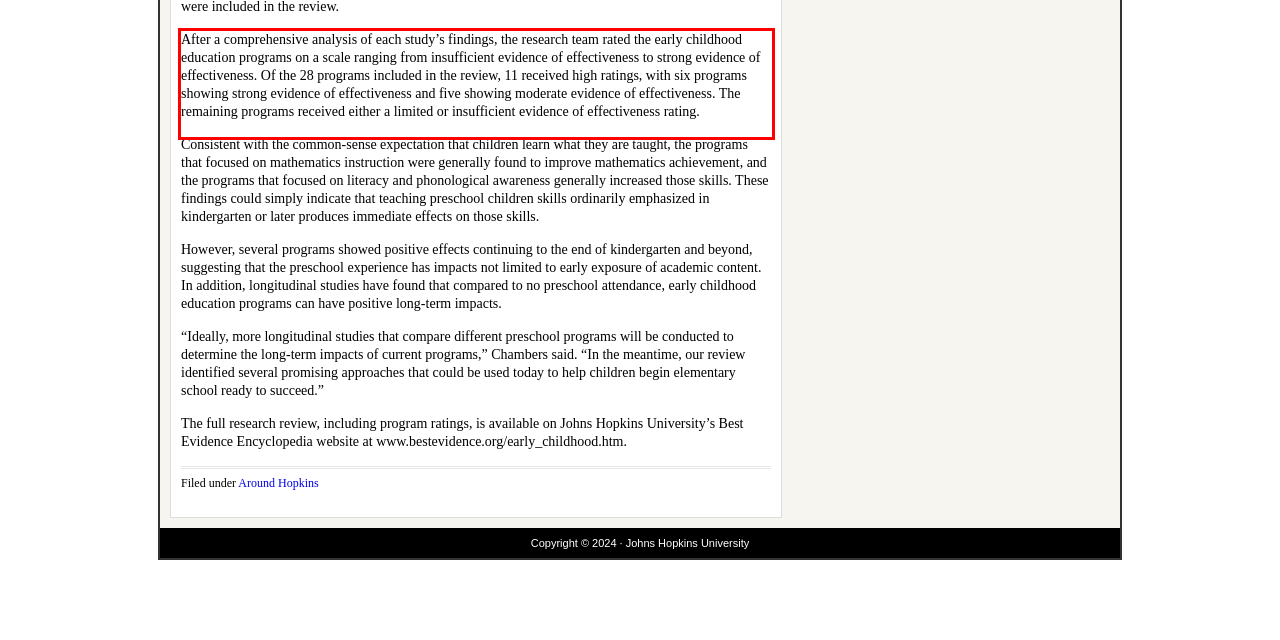You are given a screenshot showing a webpage with a red bounding box. Perform OCR to capture the text within the red bounding box.

After a comprehensive analysis of each study’s findings, the research team rated the early childhood education programs on a scale ranging from insufficient evidence of effectiveness to strong evidence of effectiveness. Of the 28 programs included in the review, 11 received high ratings, with six programs showing strong evidence of effectiveness and five showing moderate evidence of effectiveness. The remaining programs received either a limited or insufficient evidence of effectiveness rating.